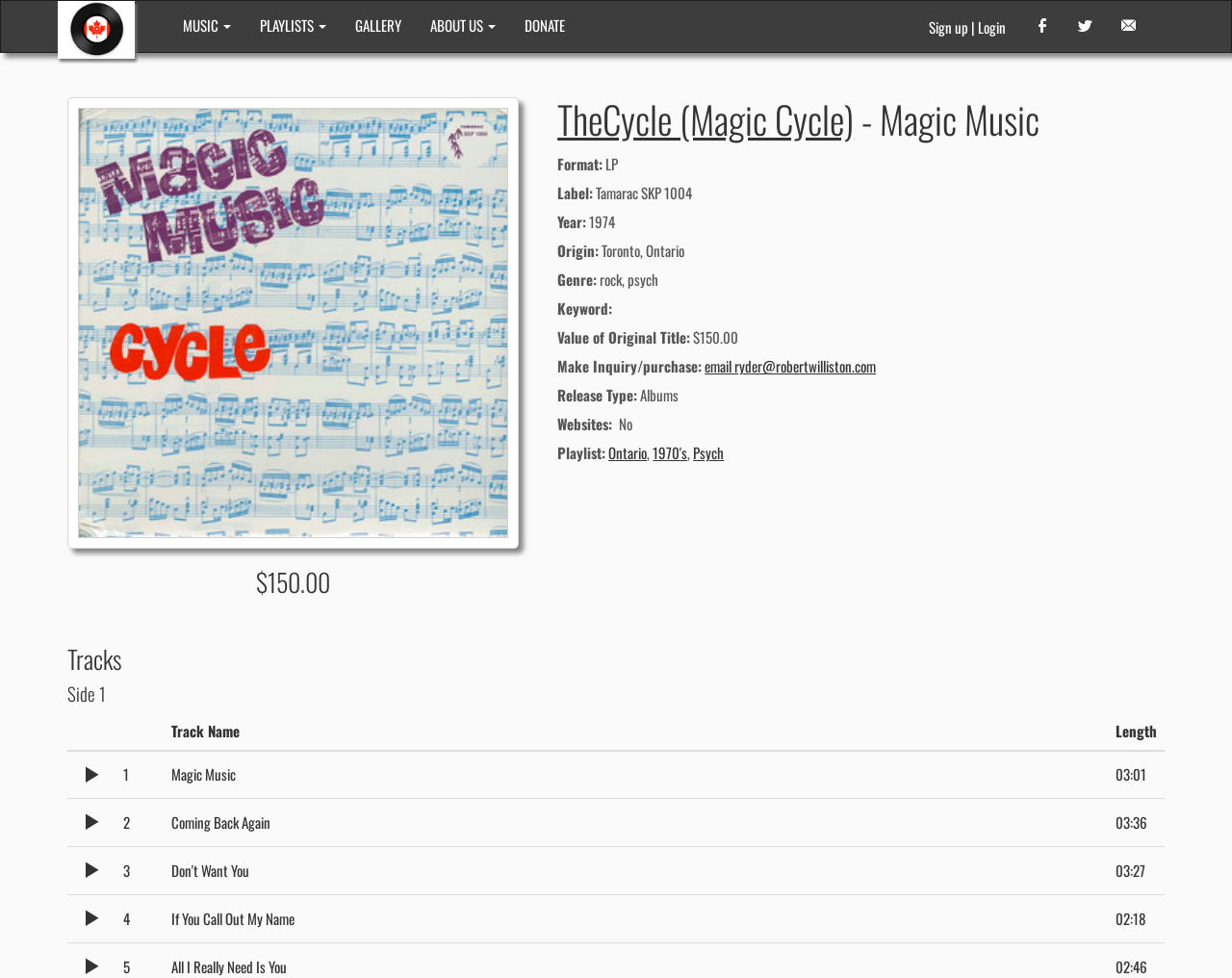Locate the bounding box coordinates of the UI element described by: "TheCycle (Magic Cycle)". Provide the coordinates as four float numbers between 0 and 1, formatted as [left, top, right, bottom].

[0.452, 0.093, 0.693, 0.15]